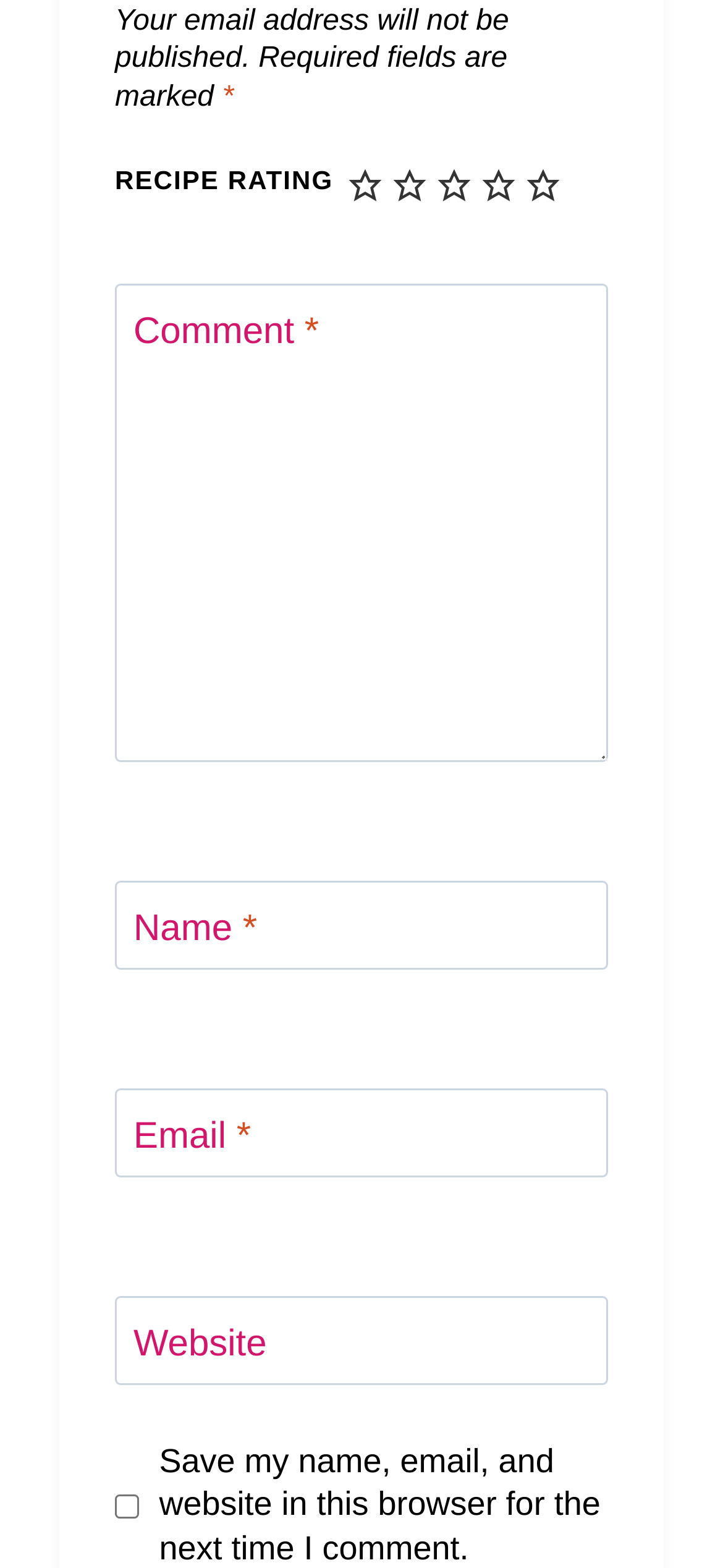Identify the bounding box coordinates of the section that should be clicked to achieve the task described: "Enter your comment".

[0.159, 0.181, 0.841, 0.486]